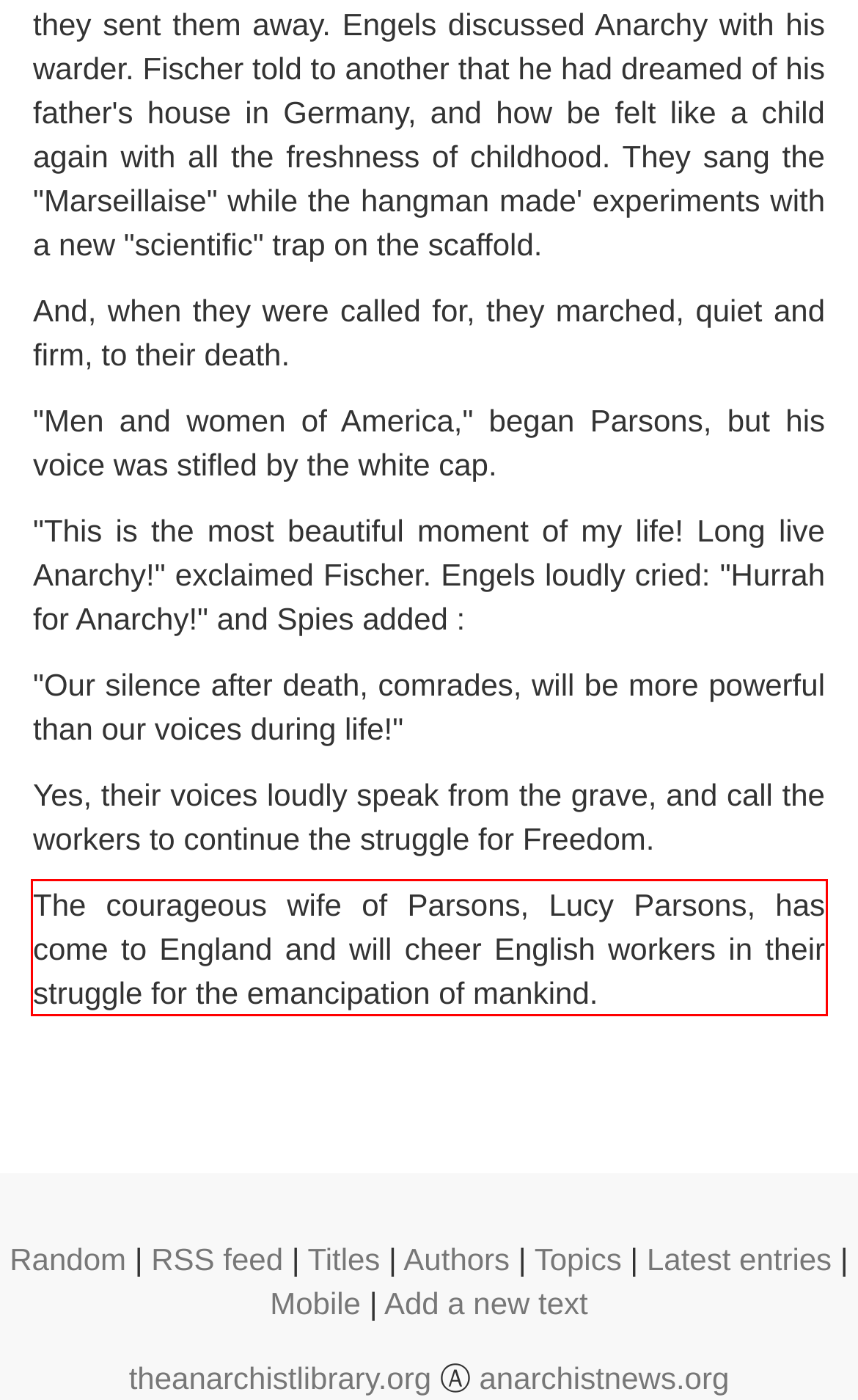With the given screenshot of a webpage, locate the red rectangle bounding box and extract the text content using OCR.

The courageous wife of Parsons, Lucy Parsons, has come to England and will cheer English workers in their struggle for the emancipation of mankind.